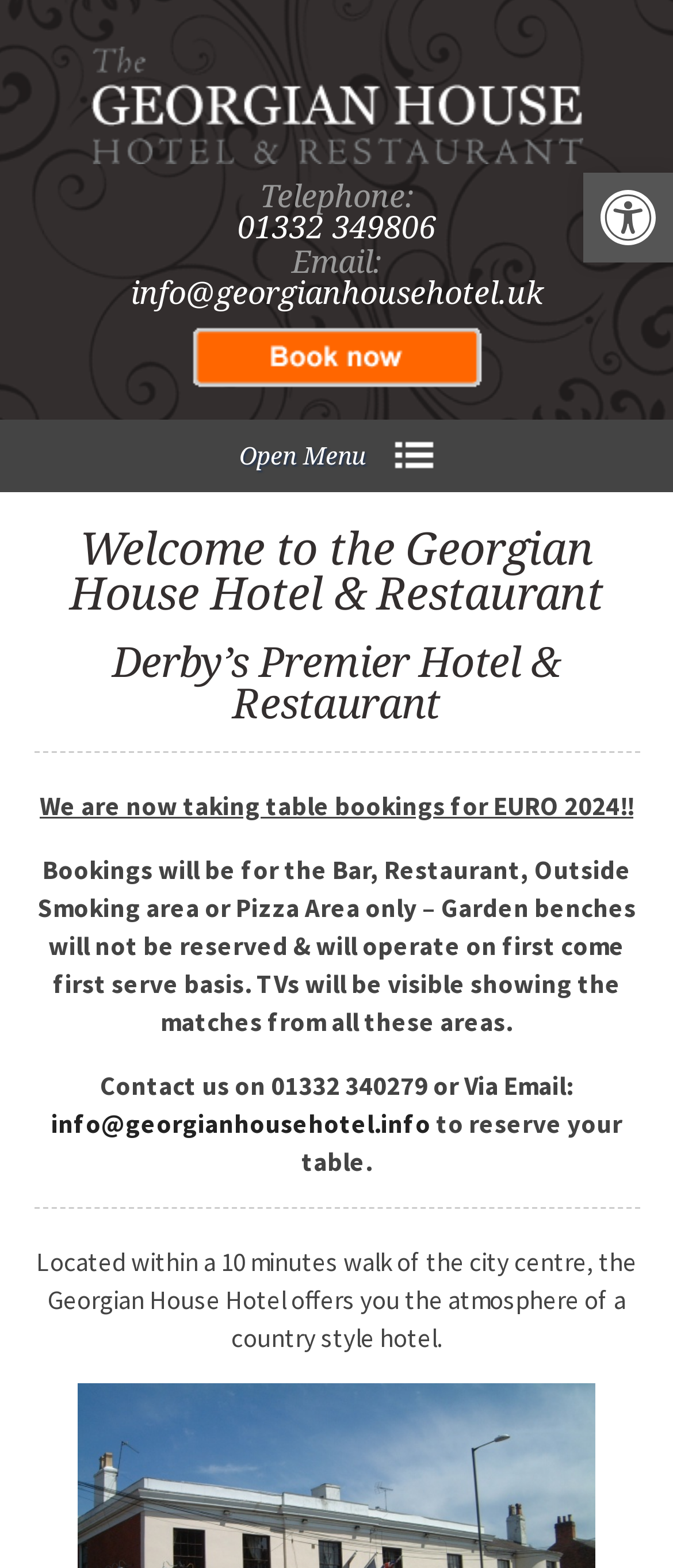Give a short answer using one word or phrase for the question:
What is the purpose of the 'Open Menu' button?

To open the menu